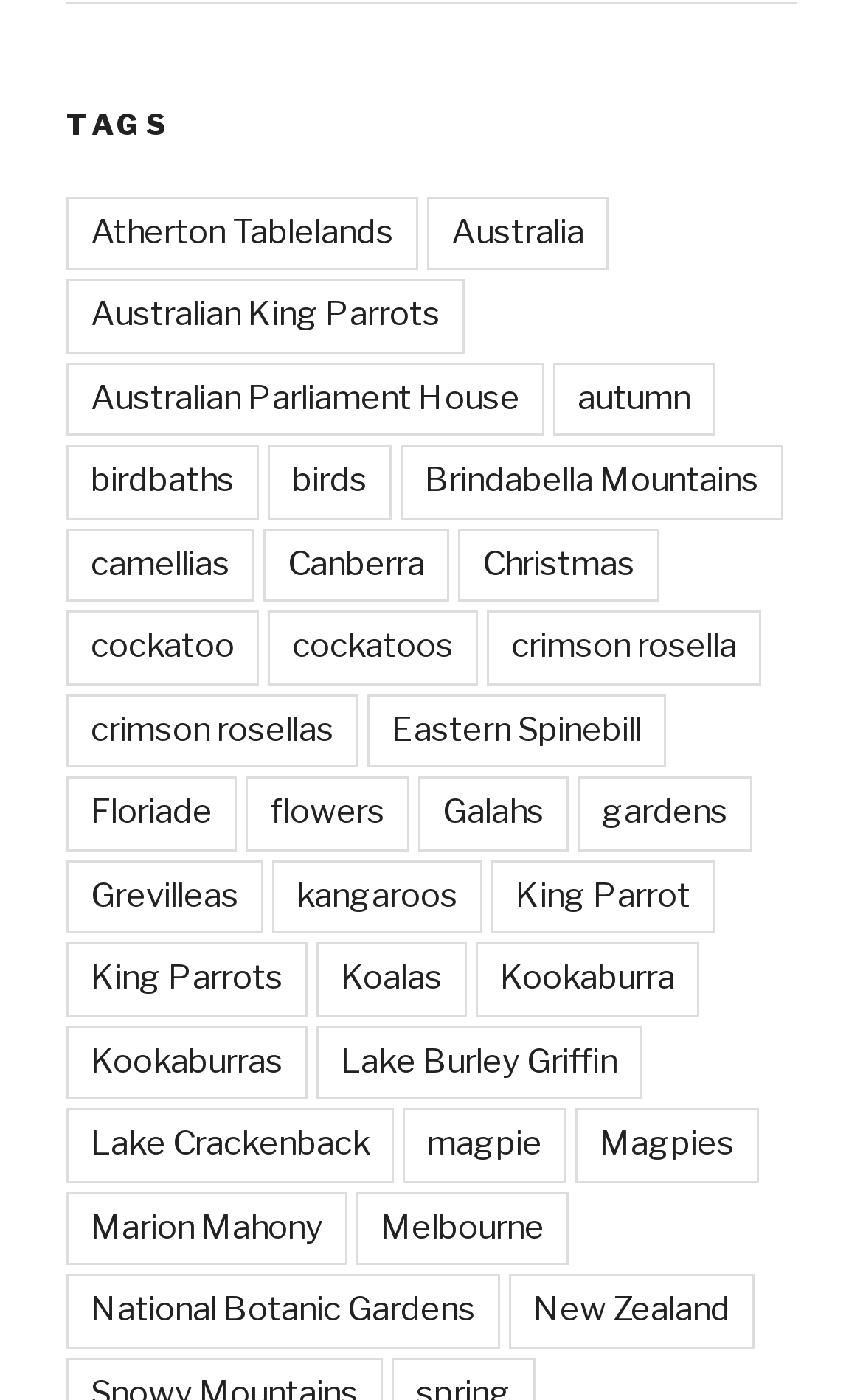How many tags are related to places in Australia?
Look at the webpage screenshot and answer the question with a detailed explanation.

There are 8 tags related to places in Australia, which are 'Atherton Tablelands', 'Australia', 'Brindabella Mountains', 'Canberra', 'Lake Burley Griffin', 'Lake Crackenback', 'Melbourne', and 'National Botanic Gardens'. These tags are scattered throughout the webpage, with different bounding boxes.